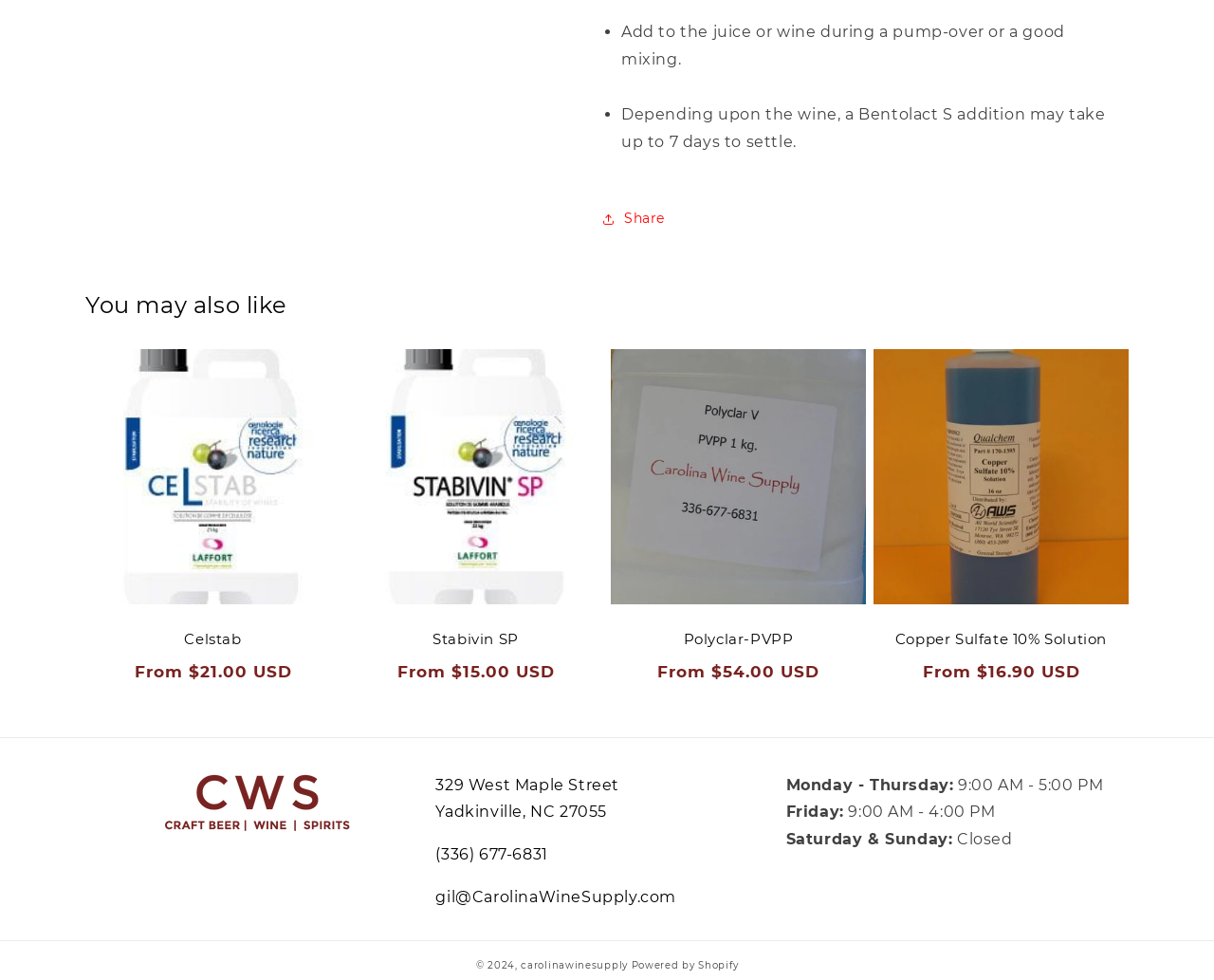Answer succinctly with a single word or phrase:
What is the address of Carolina Wine Supply?

329 West Maple Street Yadkinville, NC 27055